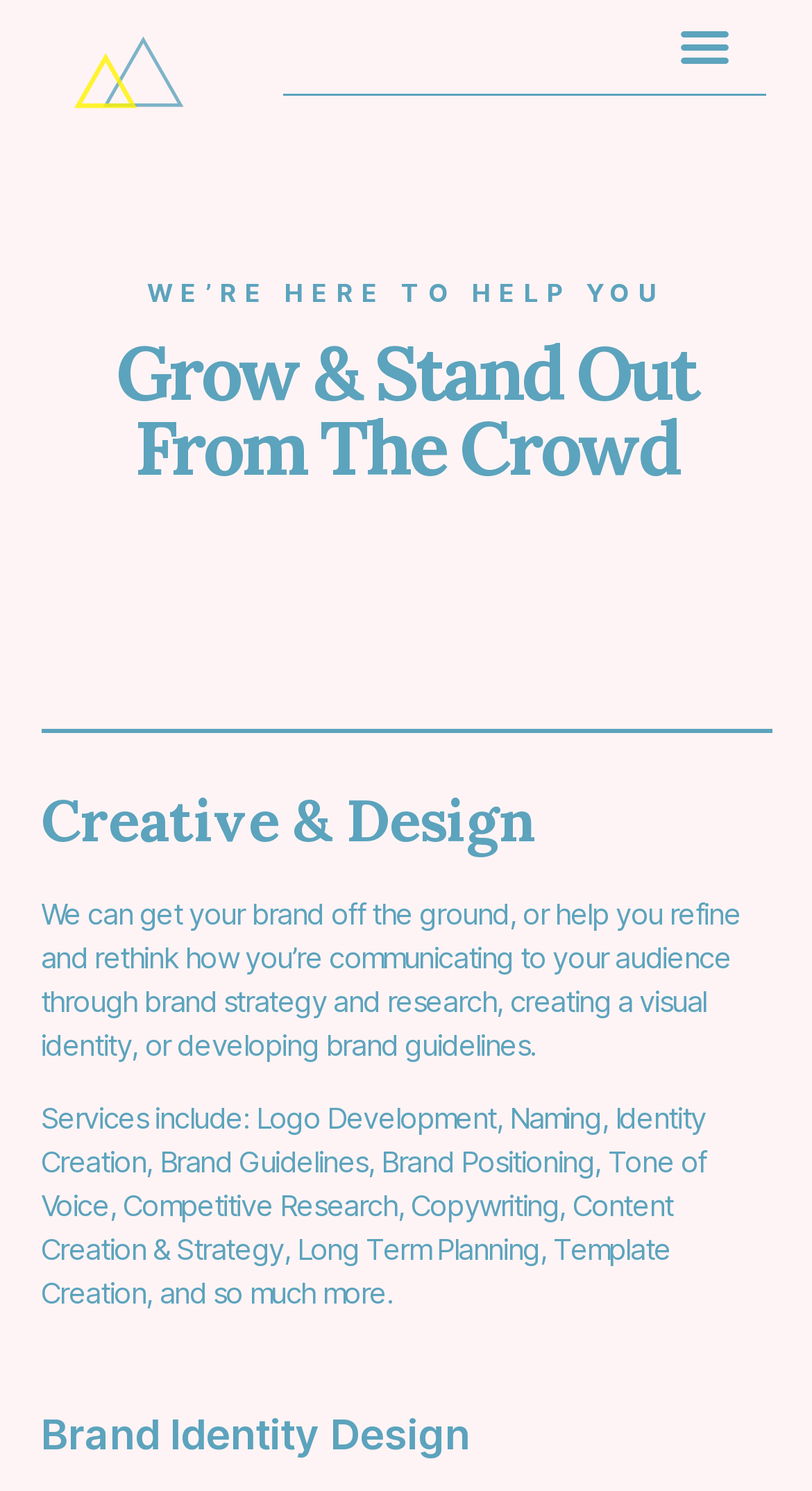Please specify the bounding box coordinates in the format (top-left x, top-left y, bottom-right x, bottom-right y), with all values as floating point numbers between 0 and 1. Identify the bounding box of the UI element described by: Menu

[0.82, 0.005, 0.914, 0.058]